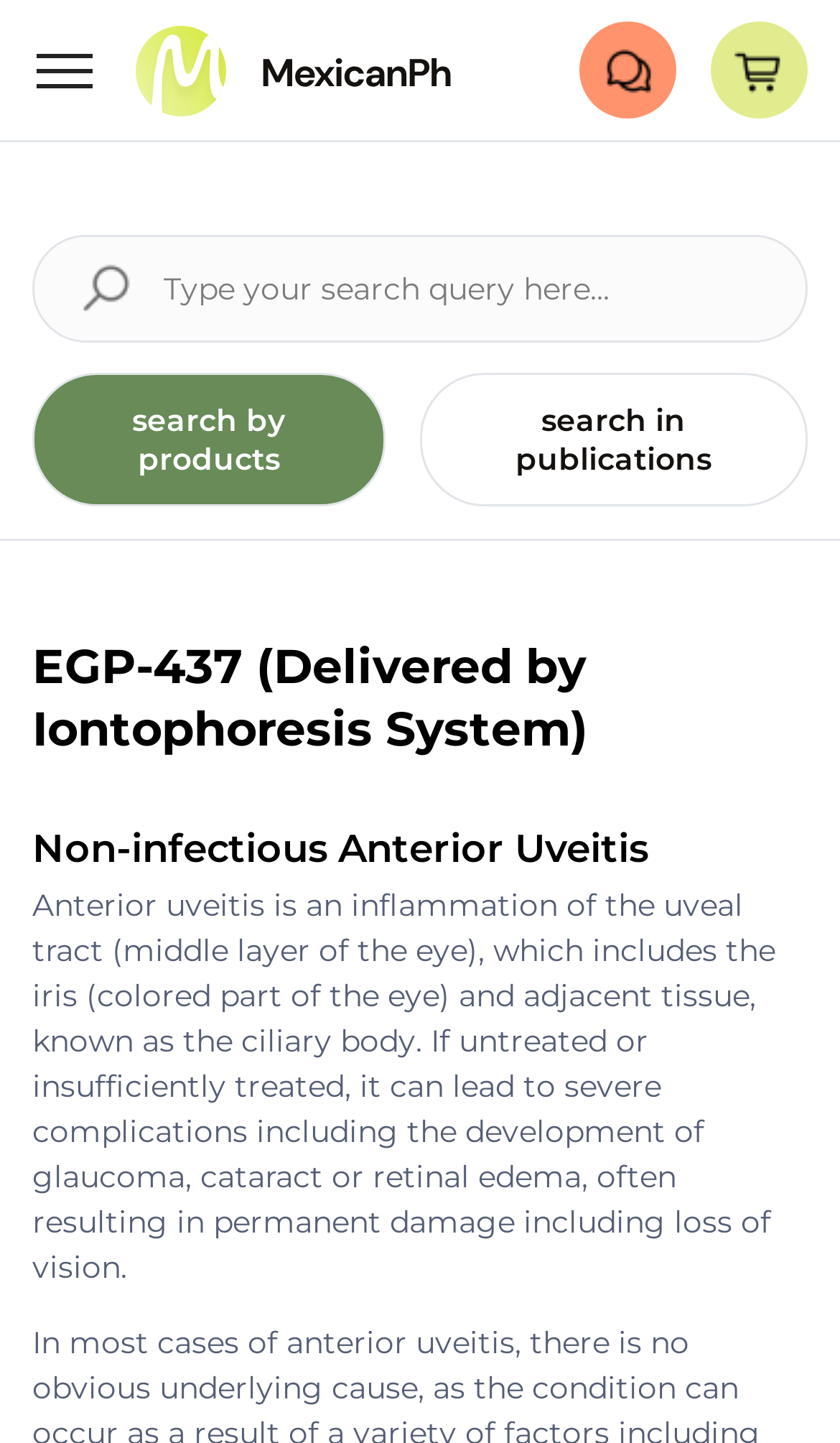What is anterior uveitis?
Identify the answer in the screenshot and reply with a single word or phrase.

Inflammation of the uveal tract